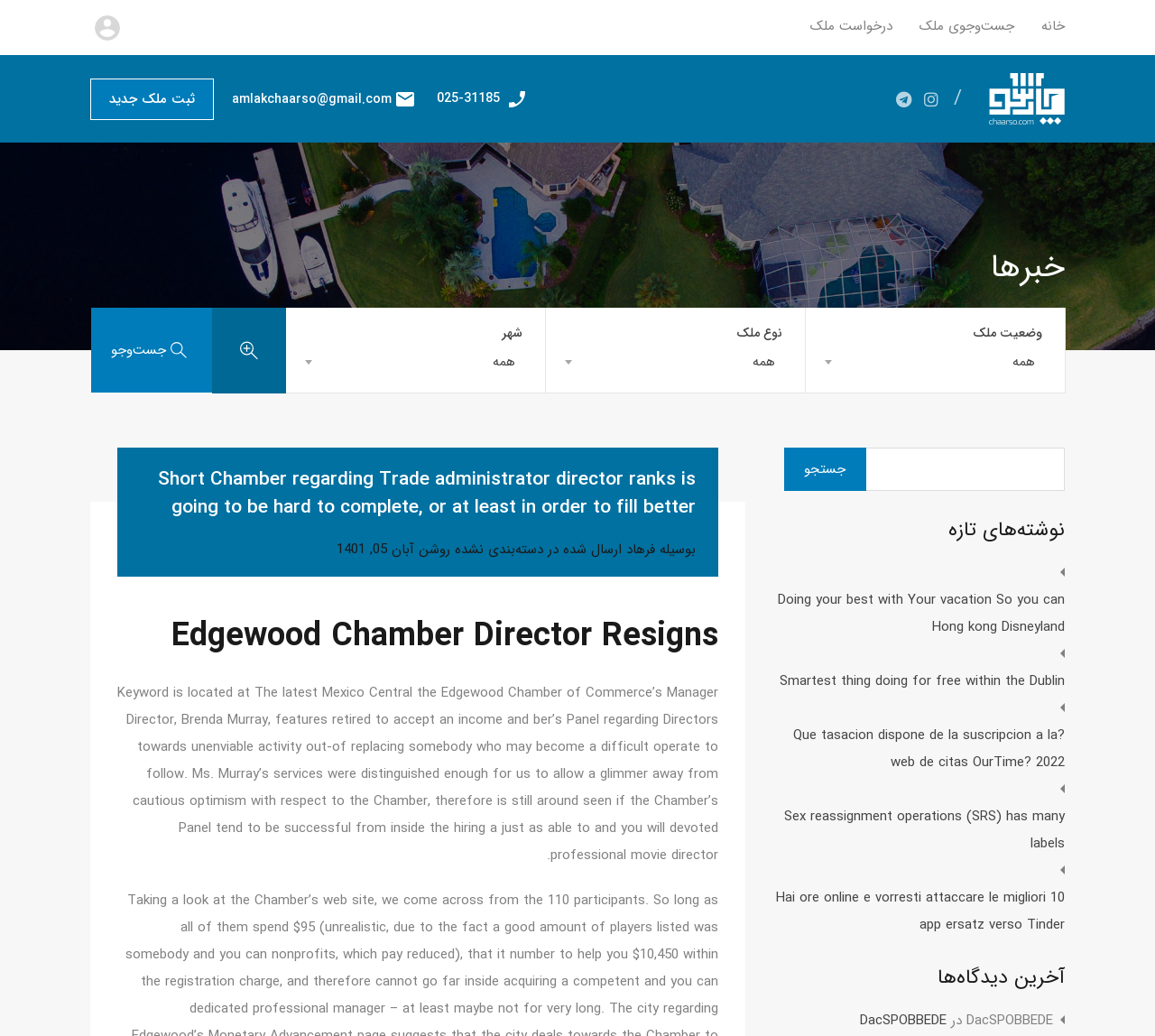Identify the bounding box coordinates of the region that needs to be clicked to carry out this instruction: "read the 'Edgewood Chamber Director Resigns' article". Provide these coordinates as four float numbers ranging from 0 to 1, i.e., [left, top, right, bottom].

[0.102, 0.591, 0.622, 0.638]